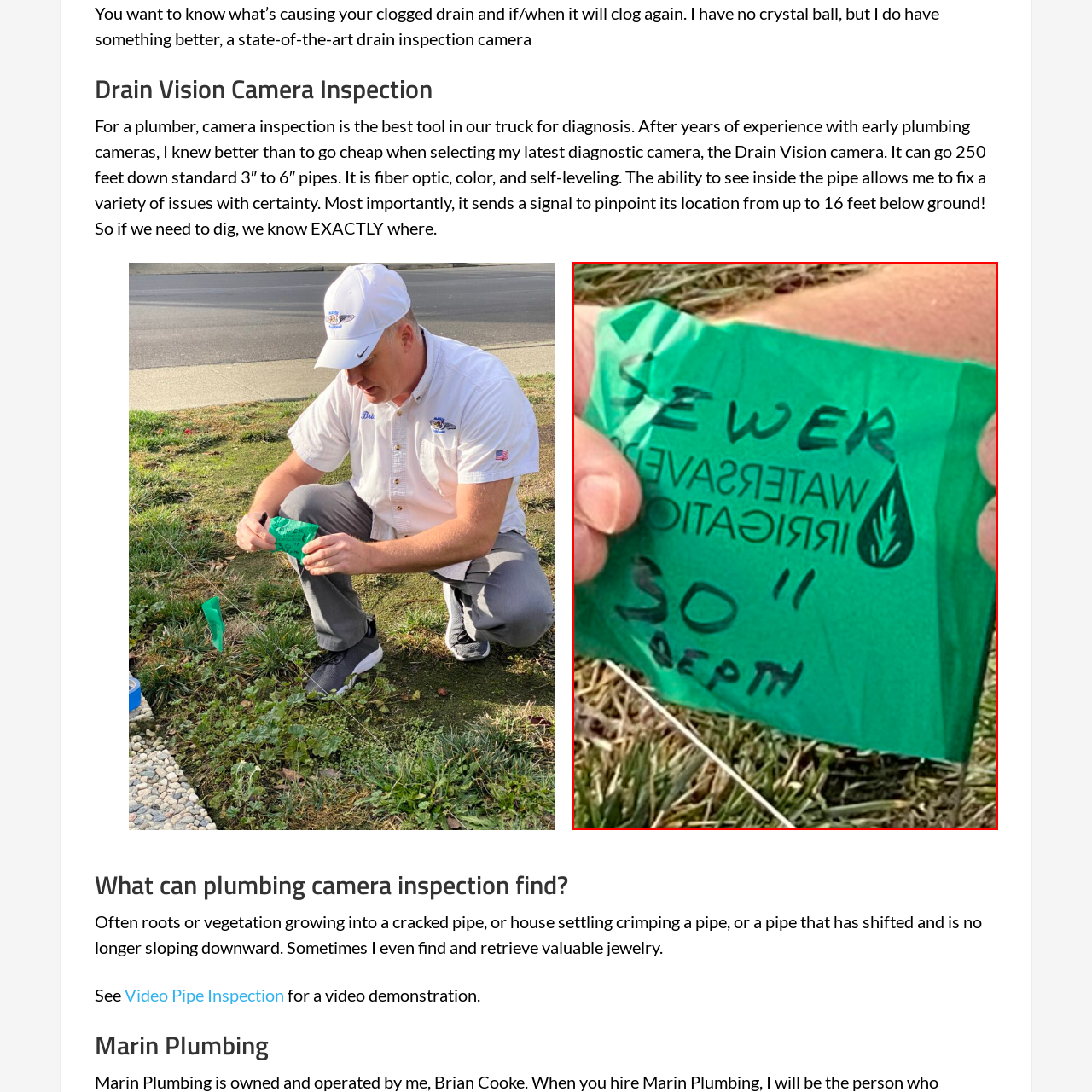Generate a detailed caption for the image within the red outlined area.

The image depicts a hand holding a green flag labeled with various markings indicating important information related to a plumbing inspection. The flag prominently displays the words "SEWER" and "WATER SAVERS IRRIGATION" alongside an illustration of a droplet, emphasizing its connection to water management. Below these inscriptions, the flag indicates a depth of "30" suggesting it may be marking the location of a sewer line or irrigation system at that particular depth. This visual serves as a critical reference tool during plumbing camera inspections, allowing plumbers to accurately pinpoint issues within underground systems.